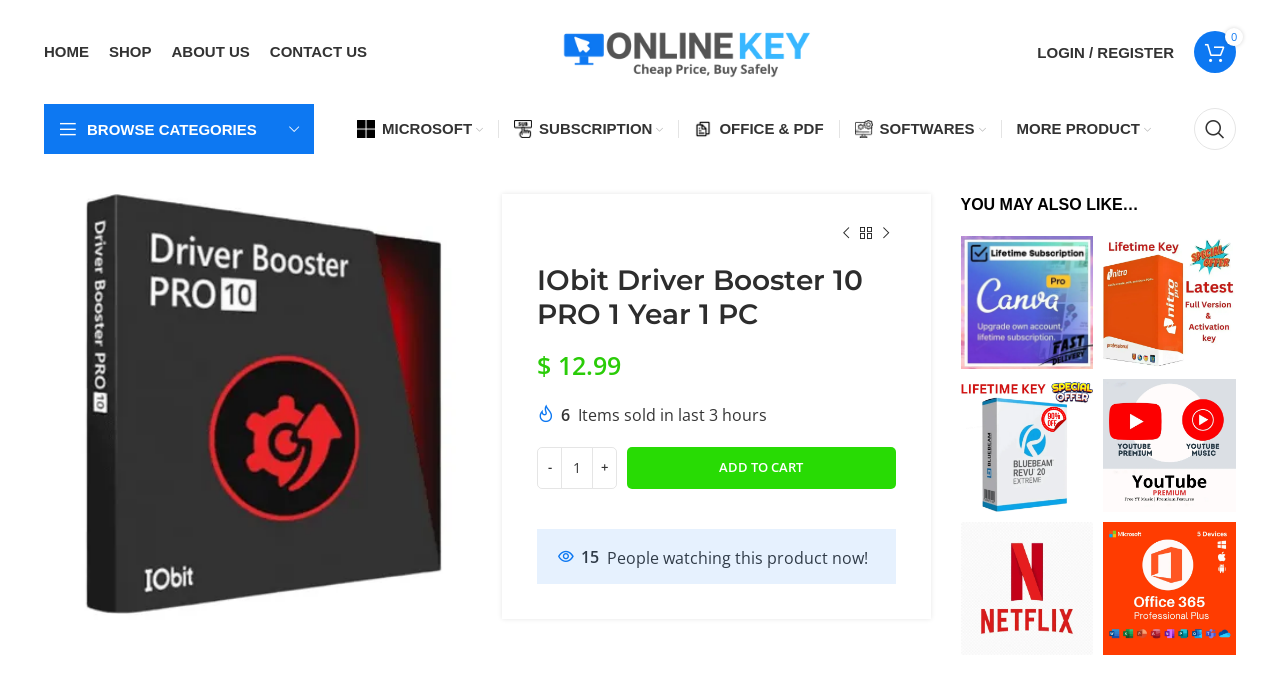Identify the bounding box coordinates for the region to click in order to carry out this instruction: "Add the IObit Driver Booster 10 PRO 1 Year 1 PC to cart". Provide the coordinates using four float numbers between 0 and 1, formatted as [left, top, right, bottom].

[0.49, 0.647, 0.7, 0.708]